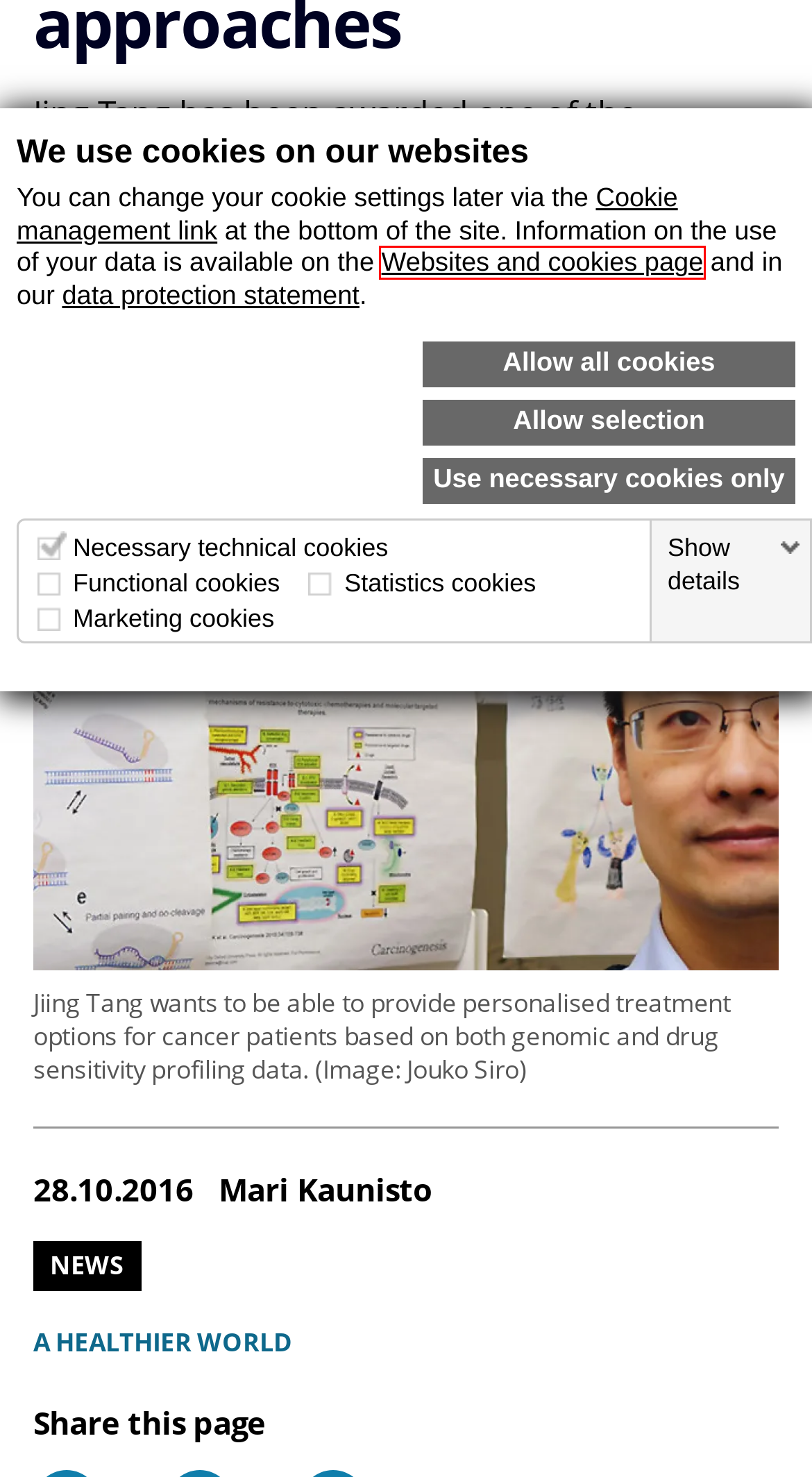You have received a screenshot of a webpage with a red bounding box indicating a UI element. Please determine the most fitting webpage description that matches the new webpage after clicking on the indicated element. The choices are:
A. University of Helsinki
B. Data protection | University of Helsinki
C. Web Login Service
D. Cookie management on the University of Helsinki websites | University of Helsinki
E. A healthier world | News about health | University of Helsinki
F. Faculties and units at the University of Helsinki.fi -Helsinki.fi
G. Helsinki University Library | University of Helsinki
H. Websites and Cookies | University of Helsinki

H